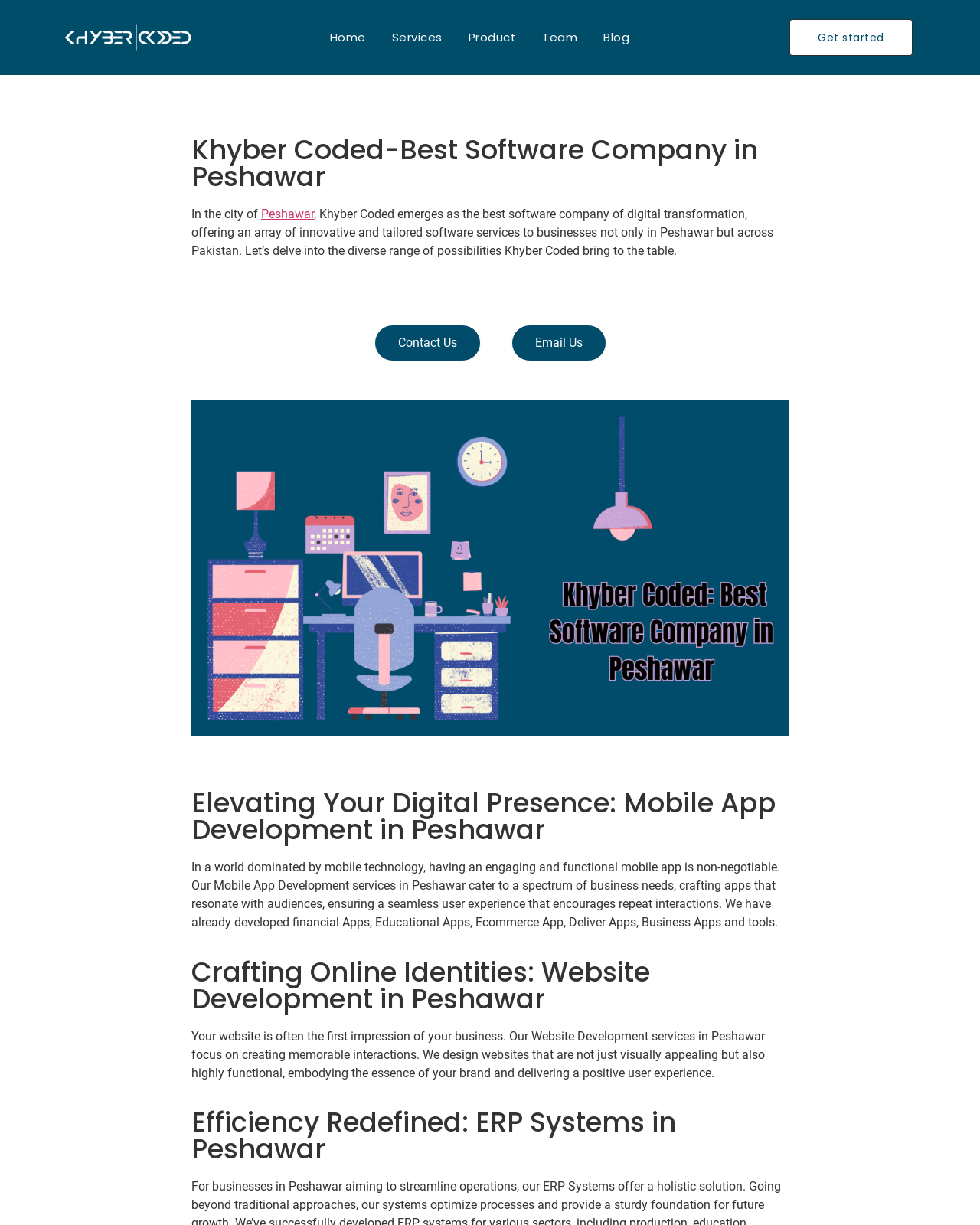Respond with a single word or phrase to the following question:
Where is the company located?

Peshawar